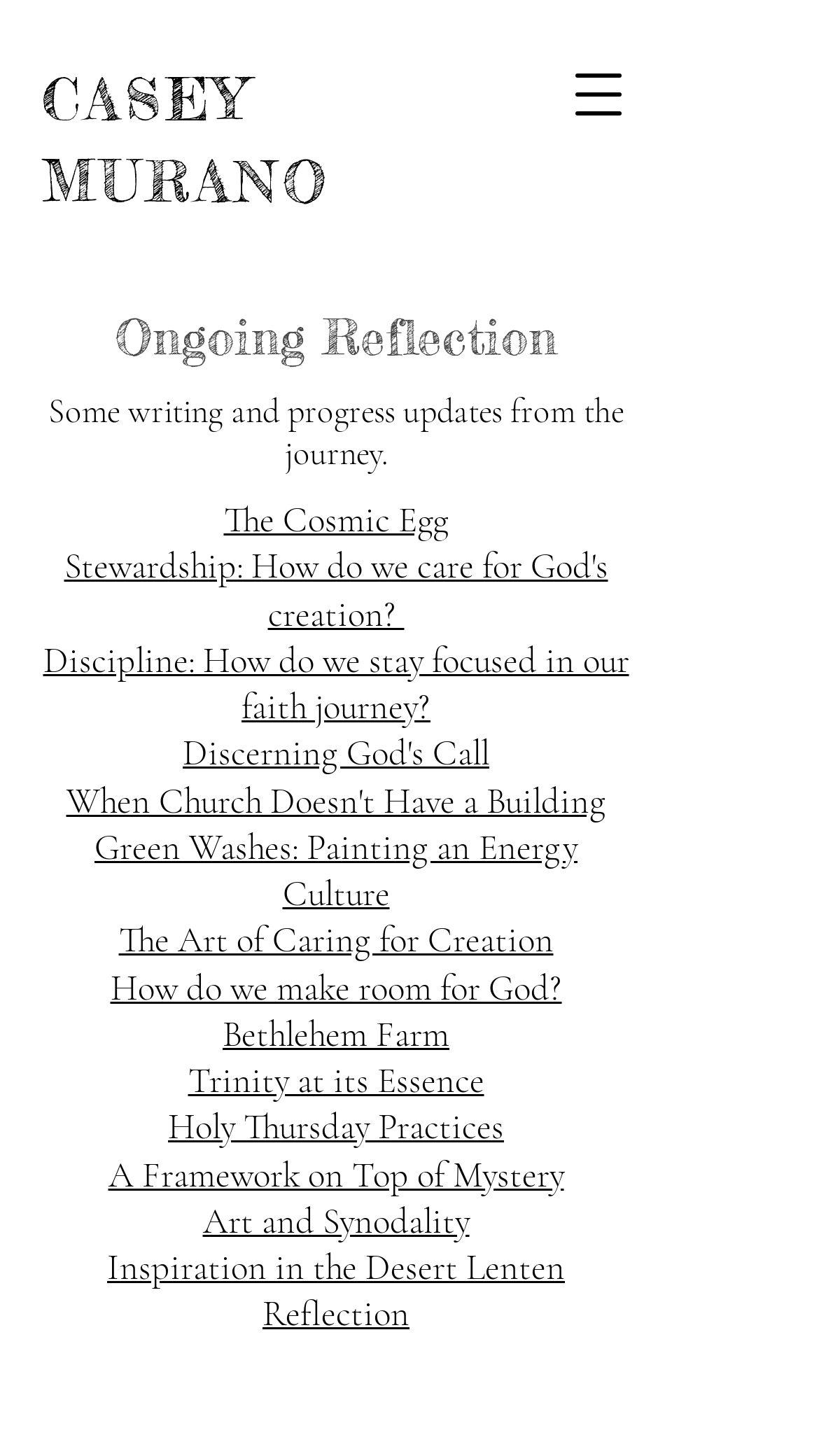Provide a single word or phrase answer to the question: 
What is the topic of the link 'Stewardship: How do we care for God's creation?'?

Stewardship